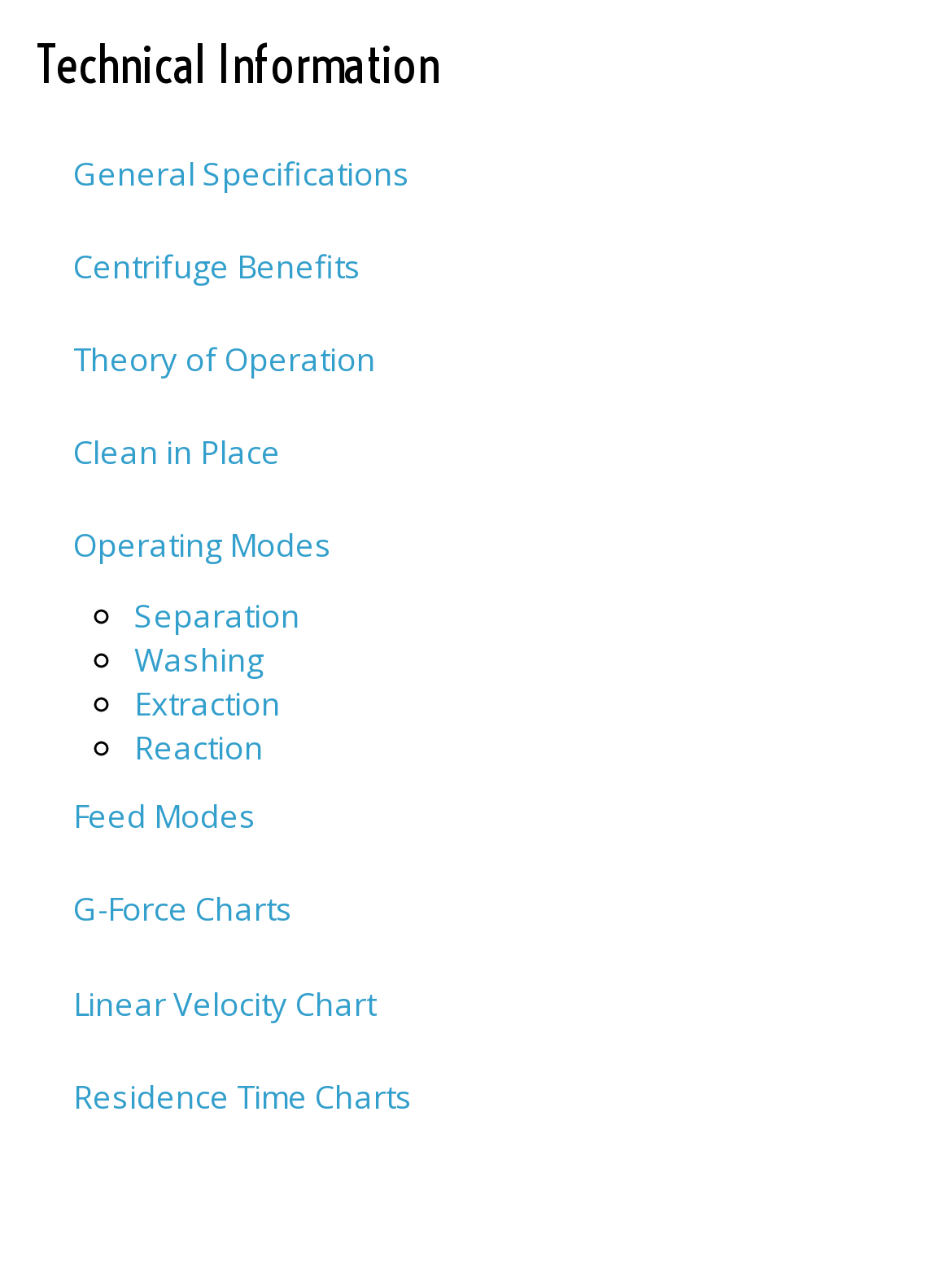Specify the bounding box coordinates (top-left x, top-left y, bottom-right x, bottom-right y) of the UI element in the screenshot that matches this description: Residence Time Charts

[0.038, 0.83, 0.962, 0.903]